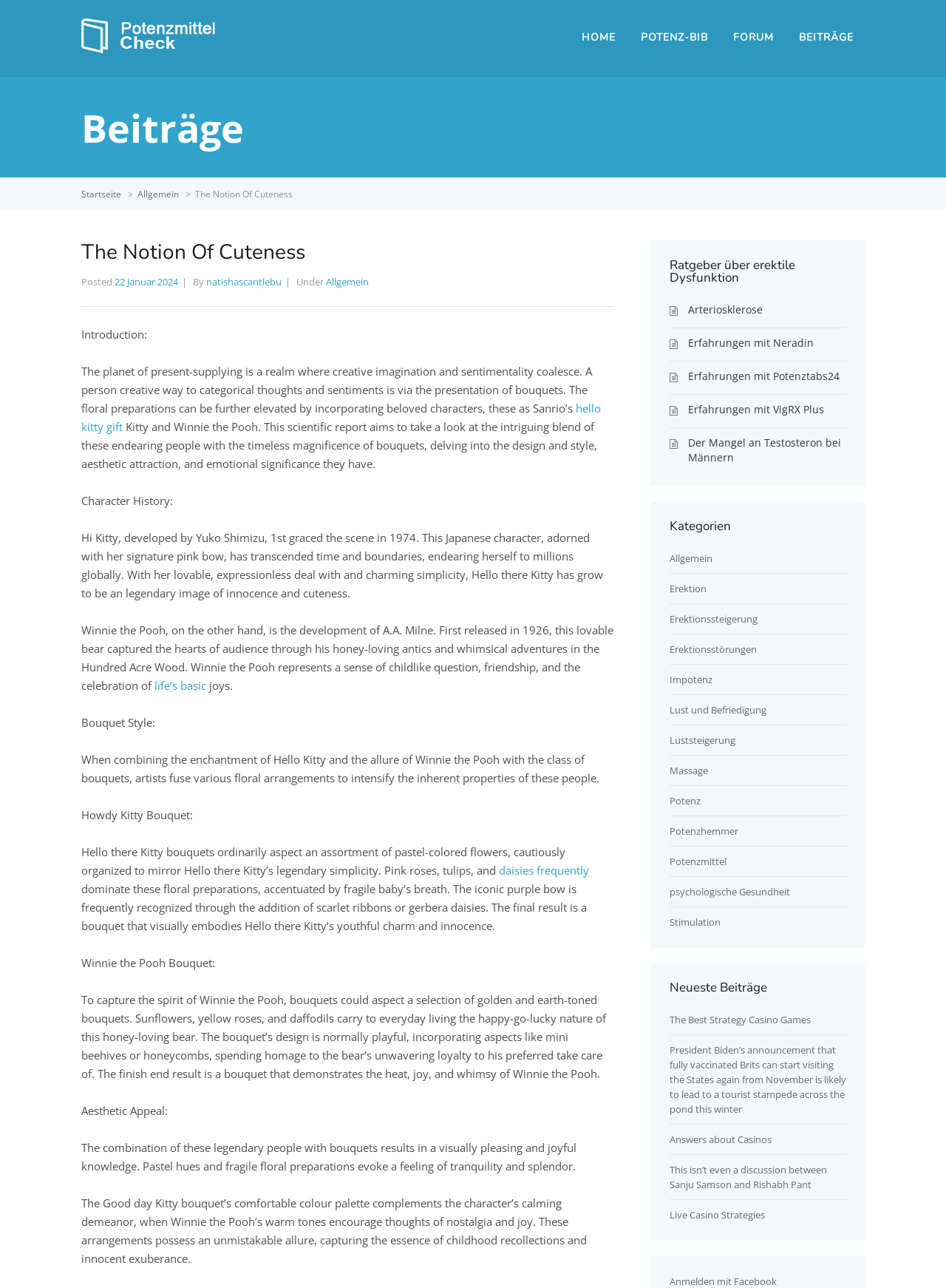How many headings are there on the webpage?
Based on the visual information, provide a detailed and comprehensive answer.

I counted the number of headings on the webpage, which are 'The Notion Of Cuteness', 'Ratgeber über erektile Dysfunktion', 'Kategorien', and 'Neueste Beiträge', and found that there are 4 headings in total.